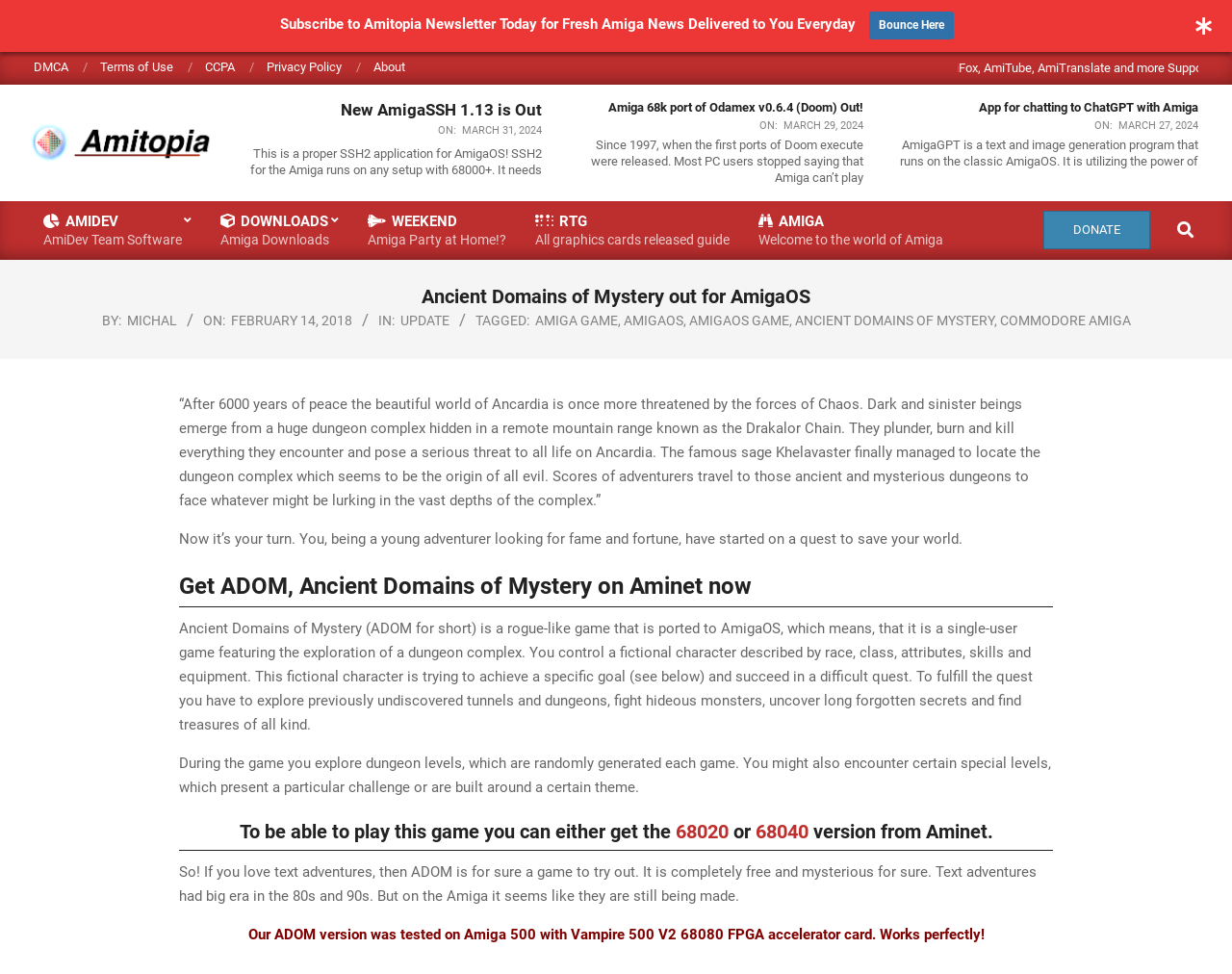Summarize the contents and layout of the webpage in detail.

The webpage is about Amitopia, a support site for AmigaOS, with a focus on news, downloads, and software development. At the top, there are several links to important pages, including DMCA, Terms of Use, CCPA, Privacy Policy, and About. Below these links, there is a heading "Amitopia" with an image of the Amitopia logo.

The main content of the page is divided into two sections. The left section features a series of news articles, each with a heading, a link to the full article, and a brief summary. The articles are dated, with the most recent ones appearing first. The topics range from new software releases, such as AmigaSSH 1.13, to game ports, like Odamex v0.6.4 (Doom) for Amiga 68k.

The right section is dedicated to a single article about Ancient Domains of Mystery, a rogue-like game ported to AmigaOS. The article provides a brief introduction to the game, its storyline, and gameplay mechanics. It also includes links to download the game from Aminet, with options for 68020 and 68040 versions.

Below the main content, there are several links to primary navigation menus, including AMIDEV, DOWNLOADS, WEEKEND Amiga Party at Home!, RTG All graphics cards released guide, and AMIGA Welcome to the world of Amiga. There is also a search bar and a DONATE link.

At the very bottom of the page, there is a call to action to subscribe to the Amitopia Newsletter for daily Amiga news updates.